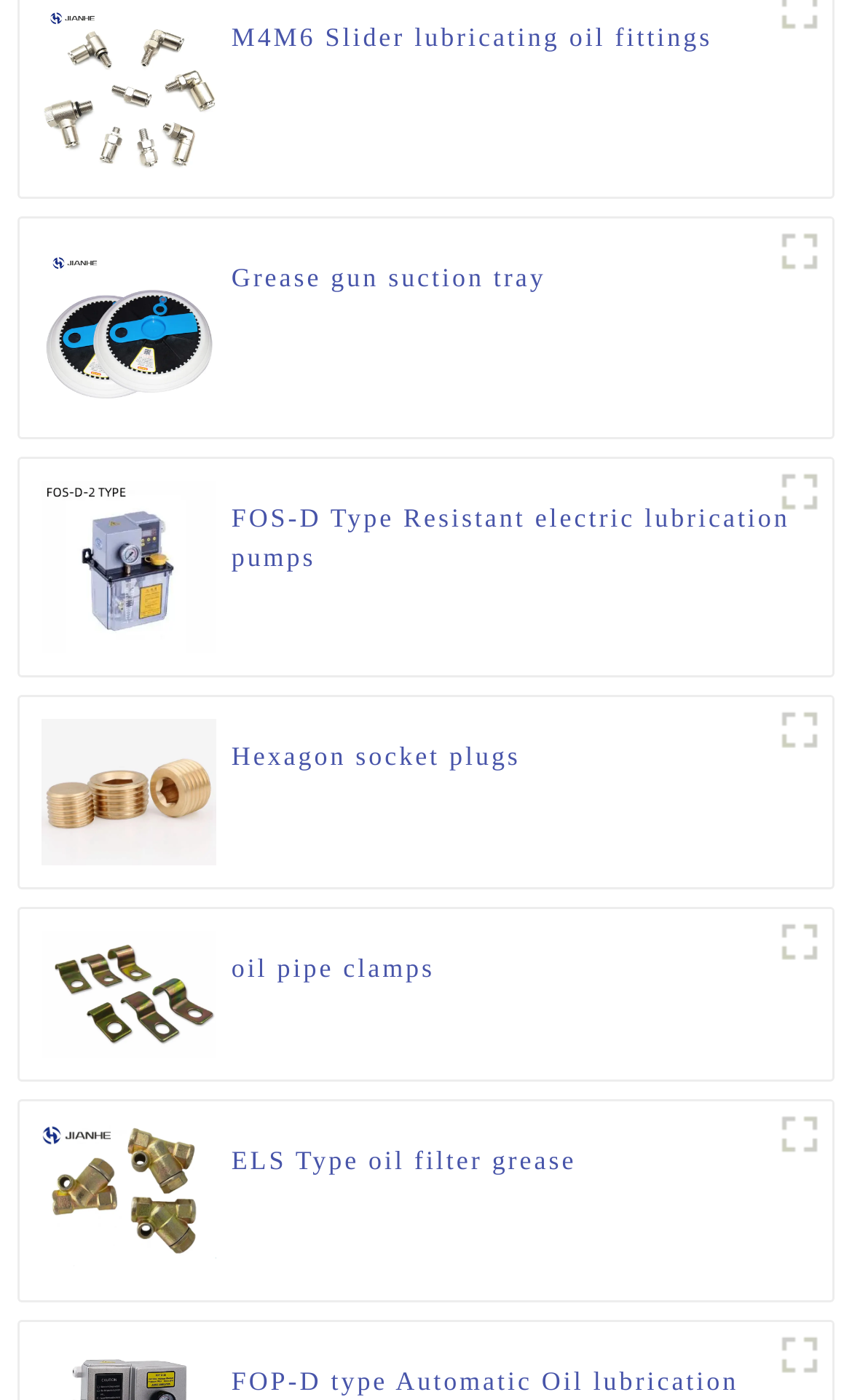Identify the bounding box coordinates for the UI element described by the following text: "title="360截图20221205112127836_副本"". Provide the coordinates as four float numbers between 0 and 1, in the format [left, top, right, bottom].

[0.9, 0.328, 0.977, 0.375]